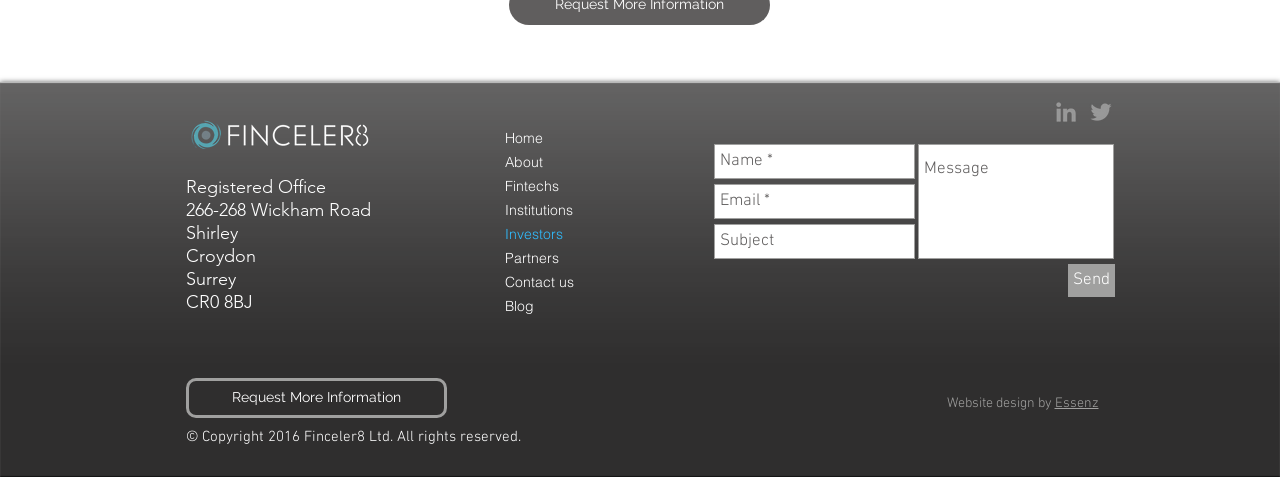Identify the bounding box of the UI component described as: "aria-label="Grey LinkedIn Icon"".

[0.822, 0.205, 0.844, 0.264]